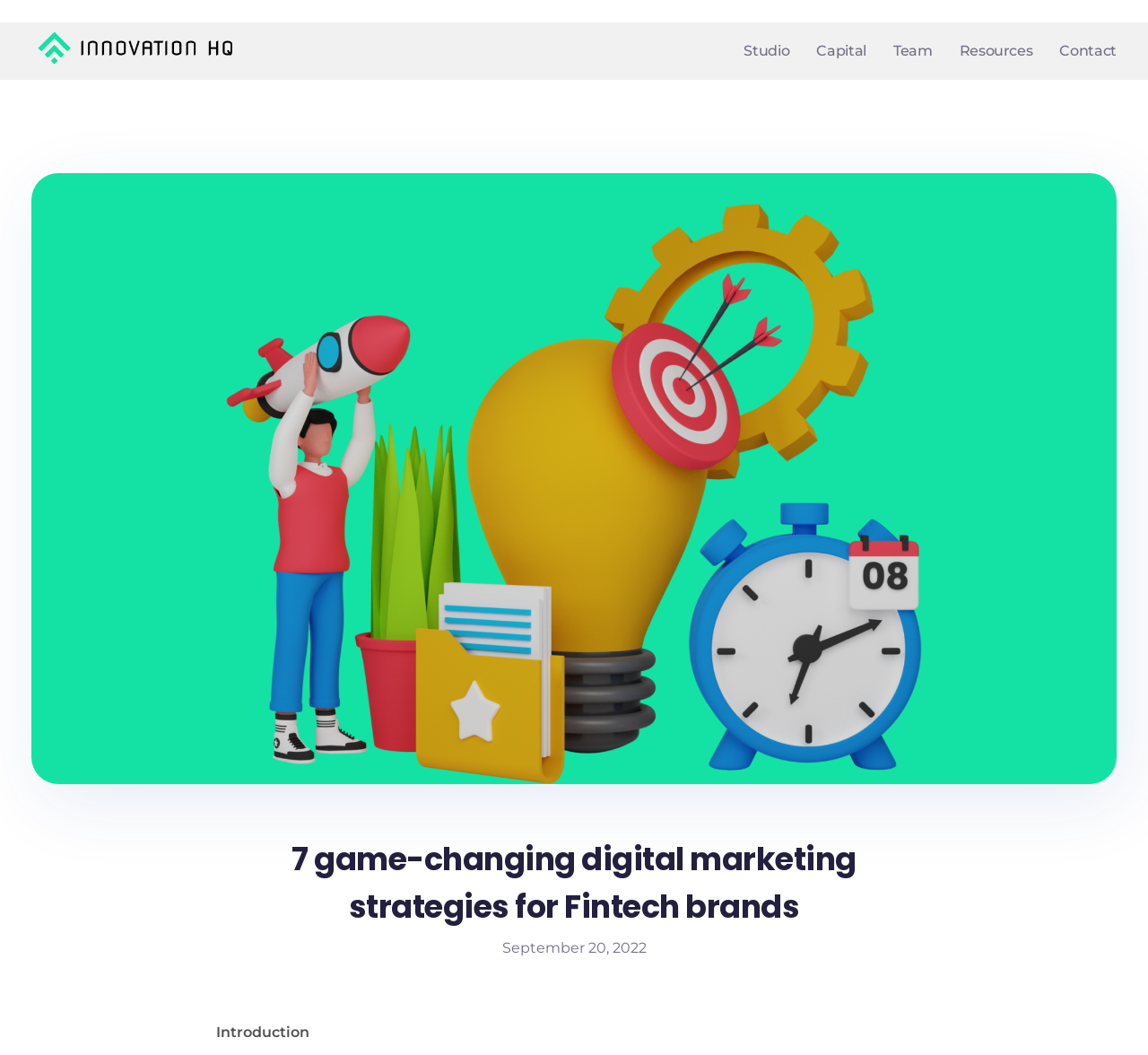Create an elaborate caption for the webpage.

The webpage appears to be a blog post or article about digital marketing strategies for Fintech brands. At the top left corner, there is a logo of IHQ Ventures, accompanied by a link to the company's website. Below the logo, there is a heading with the company name. 

To the right of the logo, there are several links to different sections of the website, including Studio, Capital, Team, Resources, and Contact. The Contact link is the last one in the row and is positioned at the top right corner of the page.

Below the navigation links, there is a large image with a link to "Digital-Marketing-strategies", which takes up most of the width of the page. The image is likely a visual representation of the article's topic.

Above the image, there is a heading that reads "7 game-changing digital marketing strategies for Fintech brands", which is the title of the article. Below the image, there is a timestamp indicating that the article was published on September 20, 2022.

The main content of the article starts with an introduction, which is denoted by a heading. The introduction is followed by a paragraph of text, although the exact content is not specified.